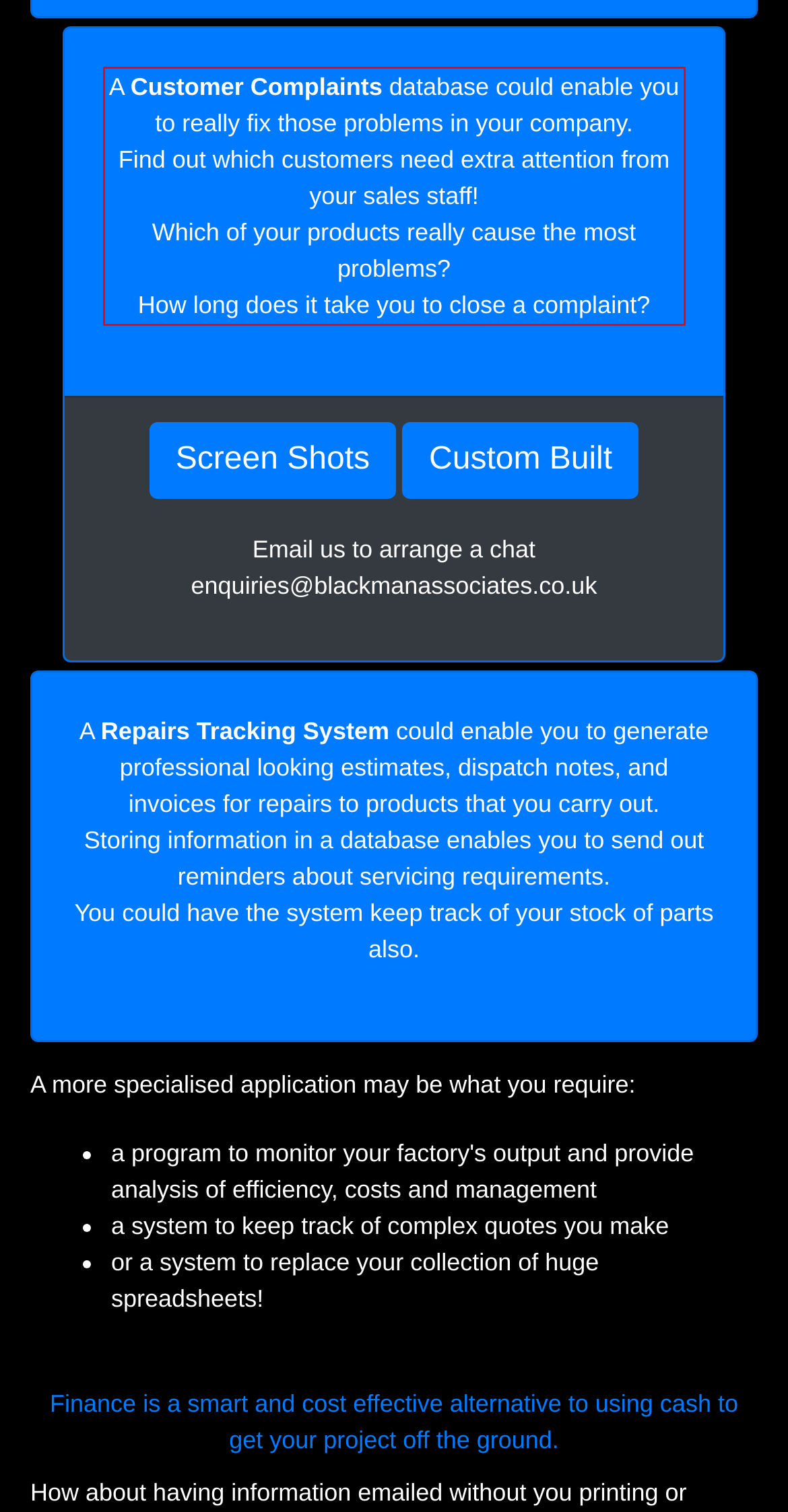Analyze the webpage screenshot and use OCR to recognize the text content in the red bounding box.

A Customer Complaints database could enable you to really fix those problems in your company. Find out which customers need extra attention from your sales staff! Which of your products really cause the most problems? How long does it take you to close a complaint?